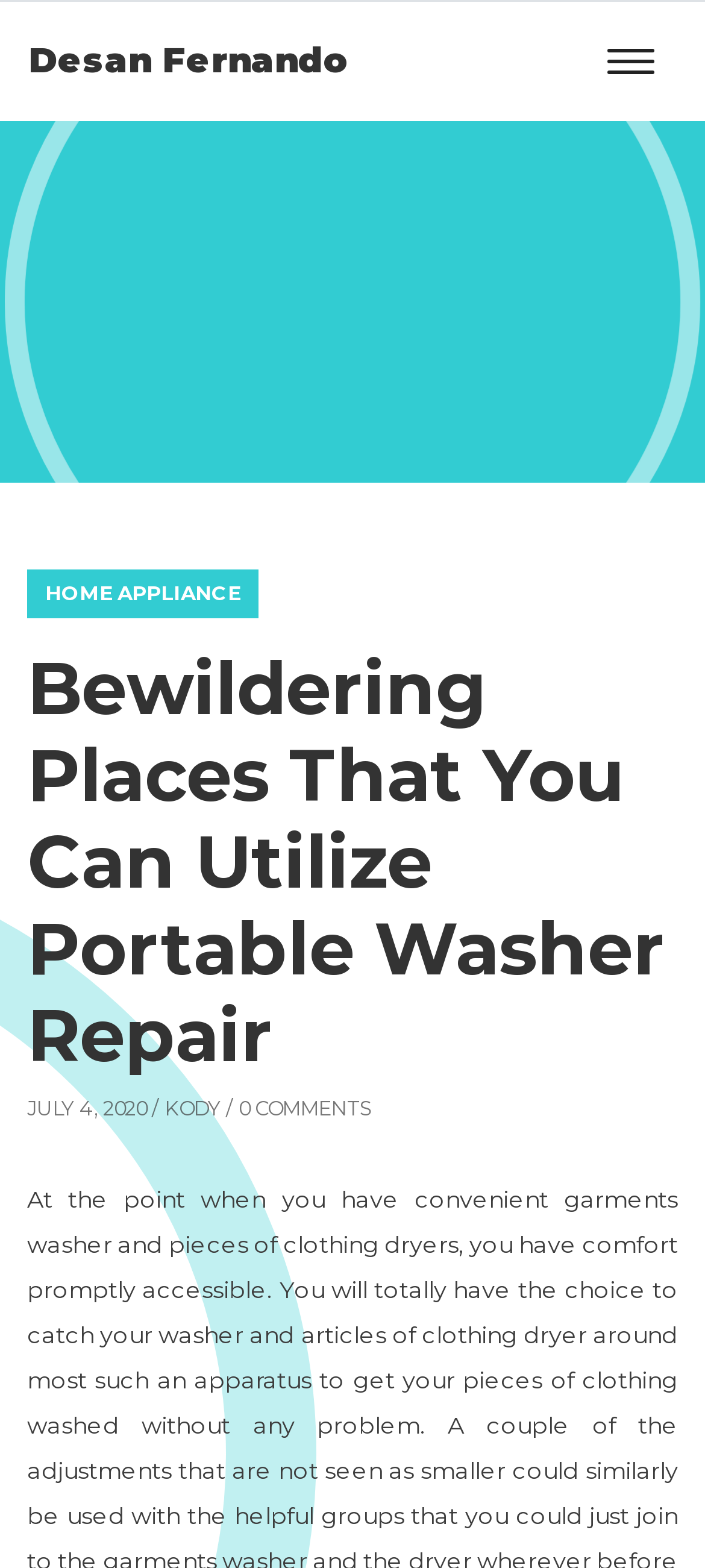Generate a thorough caption detailing the webpage content.

The webpage is about "Bewildering Places That You Can Utilize Portable Washer Repair" and is attributed to Desan Fernando. At the top-left corner, there is a link to Desan Fernando's profile. Next to it, on the top-right corner, there is a button to expand or collapse the navigation bar.

Below the navigation bar, there is a table layout that occupies most of the page. Within this layout, there is a link to "HOME APPLIANCE" at the top-left corner. 

The main heading "Bewildering Places That You Can Utilize Portable Washer Repair" is centered and takes up a significant portion of the page. Below the heading, there is a text indicating the date "JULY 4, 2020" and the author "KODY", followed by a note that there are "0 COMMENTS".